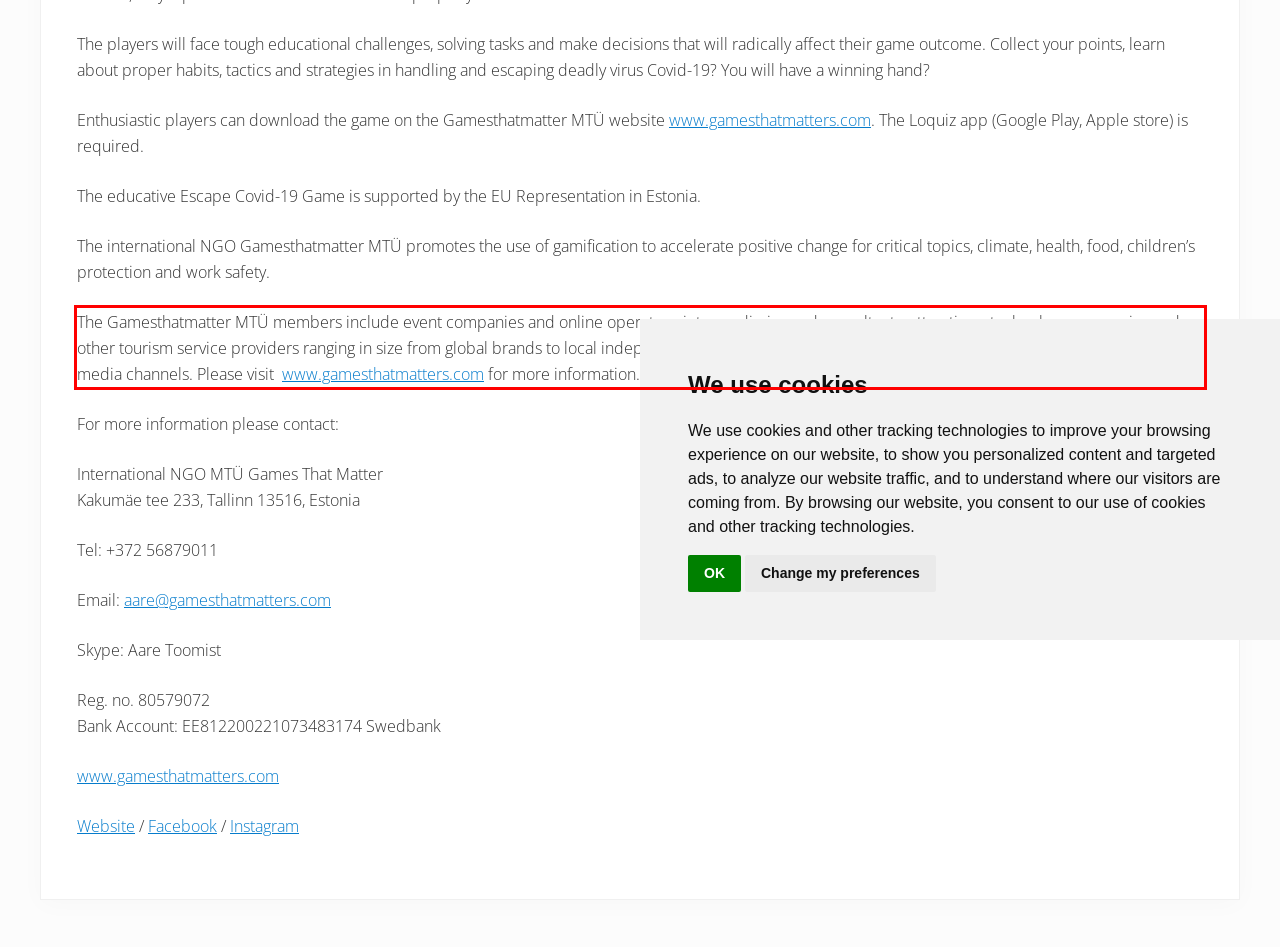Analyze the screenshot of the webpage and extract the text from the UI element that is inside the red bounding box.

The Gamesthatmatter MTÜ members include event companies and online operators, intermediaries and consultants, attractions, technology companies and other tourism service providers ranging in size from global brands to local independent businesses – a well-connected industry professionals across all social media channels. Please visit www.gamesthatmatters.com for more information.